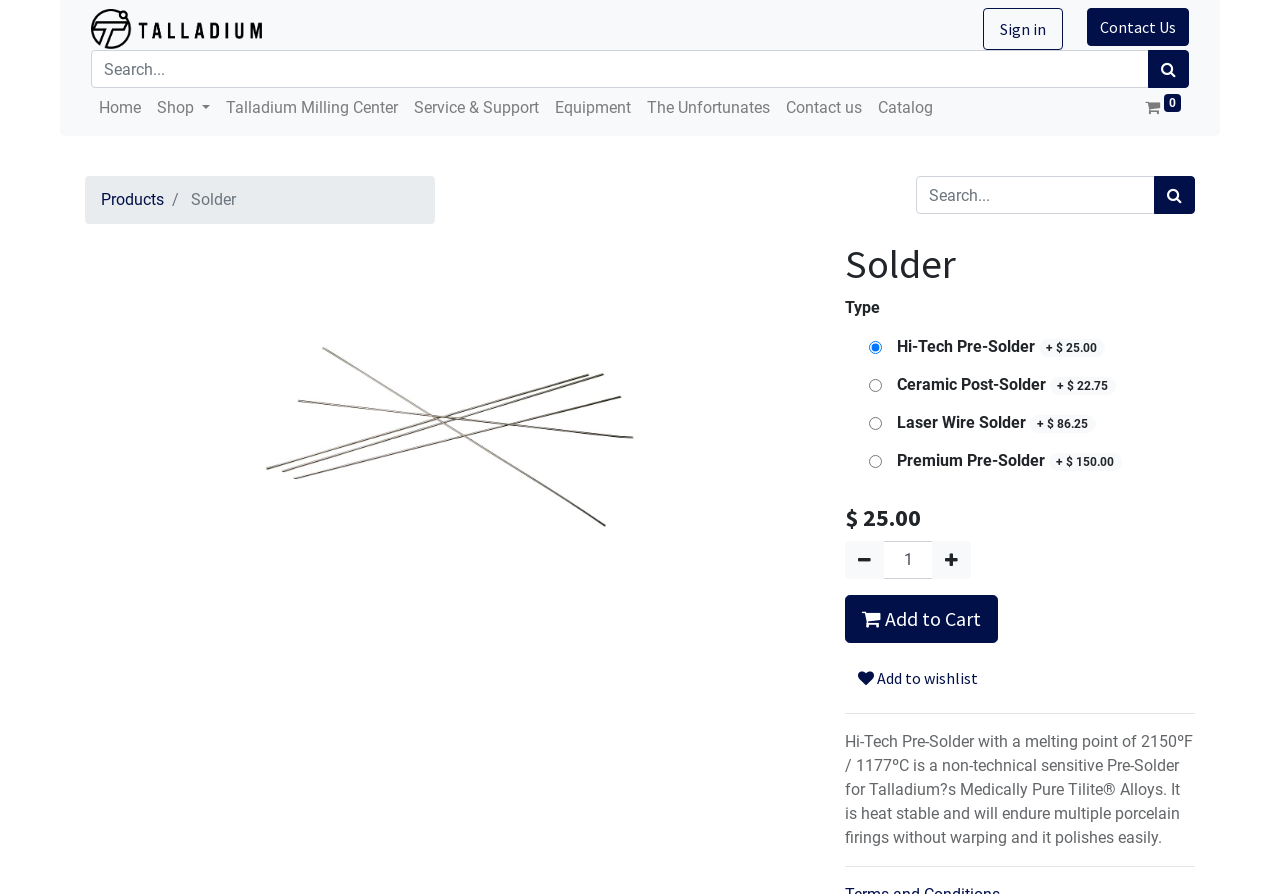Pinpoint the bounding box coordinates of the element that must be clicked to accomplish the following instruction: "Search for products". The coordinates should be in the format of four float numbers between 0 and 1, i.e., [left, top, right, bottom].

[0.071, 0.056, 0.898, 0.098]